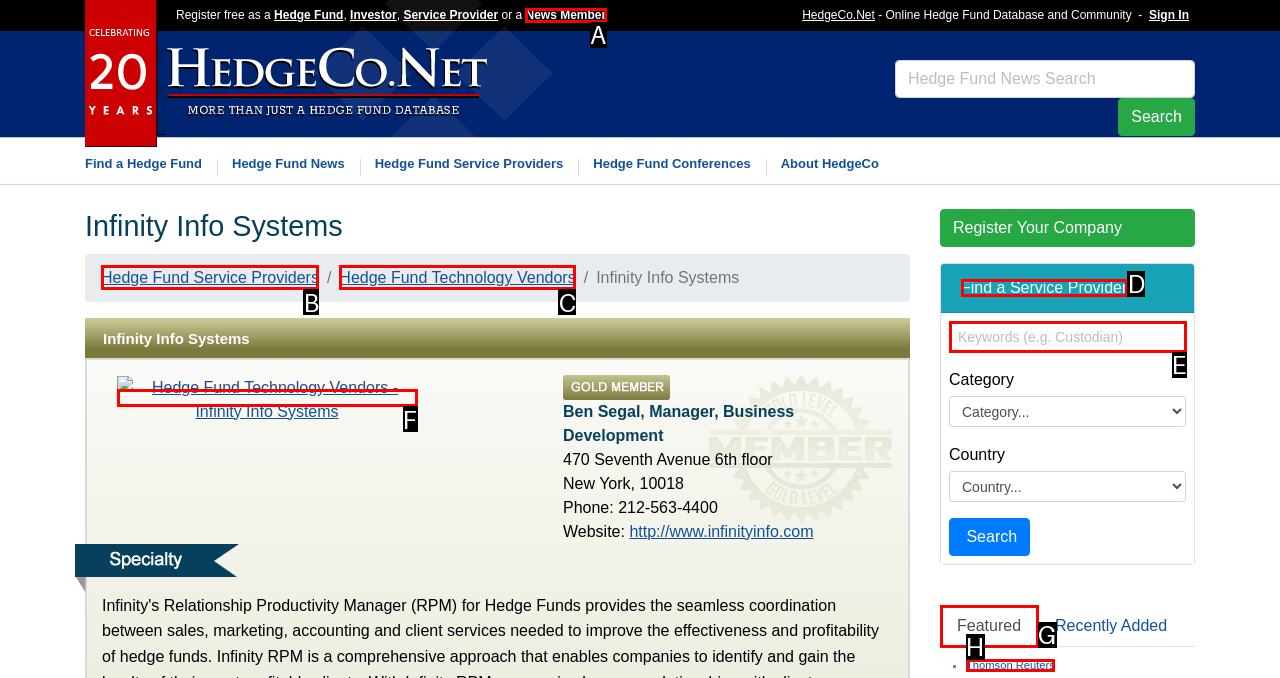Identify the letter of the option that should be selected to accomplish the following task: Find a Service Provider. Provide the letter directly.

D